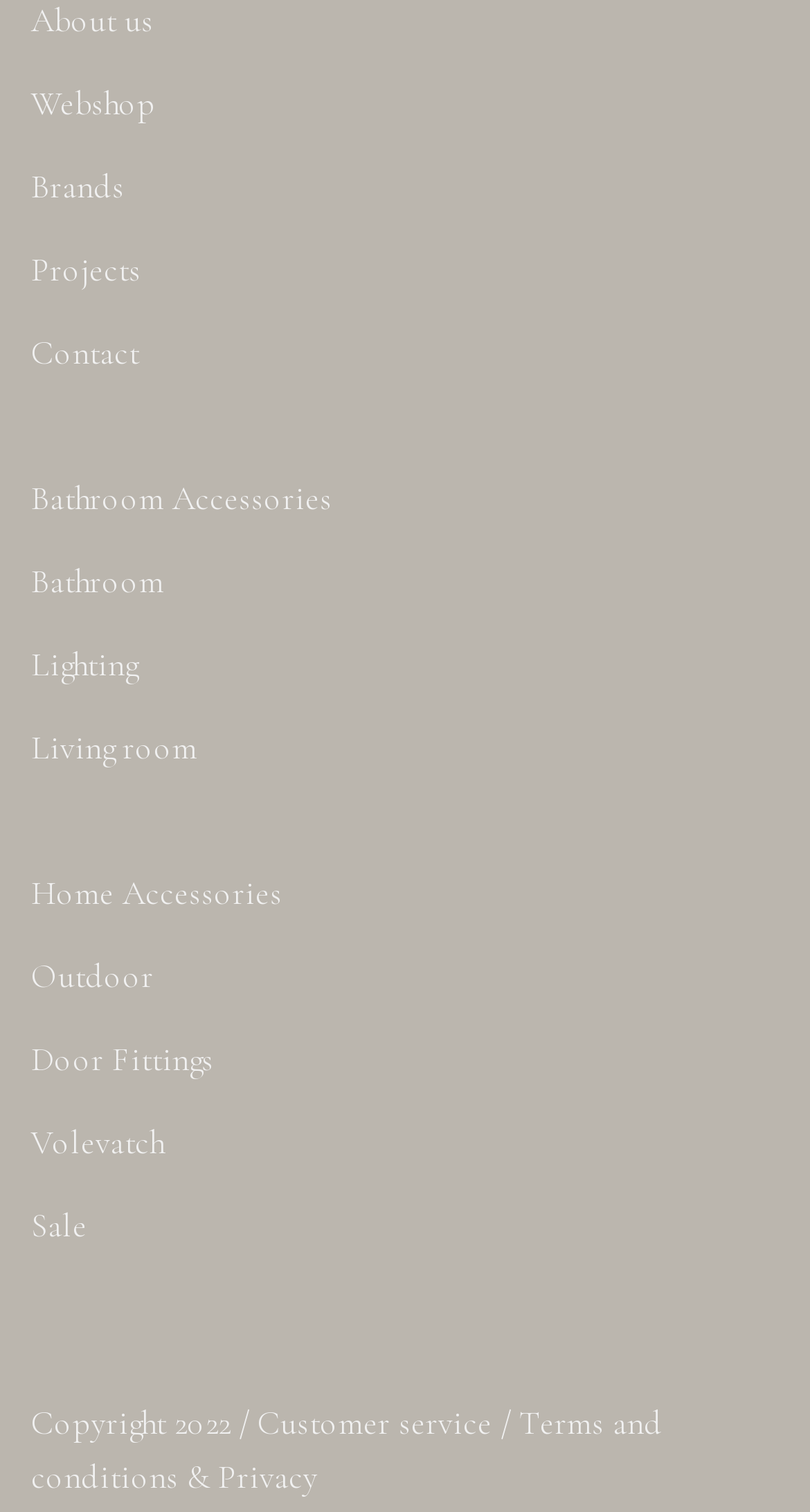Highlight the bounding box coordinates of the element that should be clicked to carry out the following instruction: "read Terms and conditions & Privacy". The coordinates must be given as four float numbers ranging from 0 to 1, i.e., [left, top, right, bottom].

[0.038, 0.928, 0.818, 0.991]